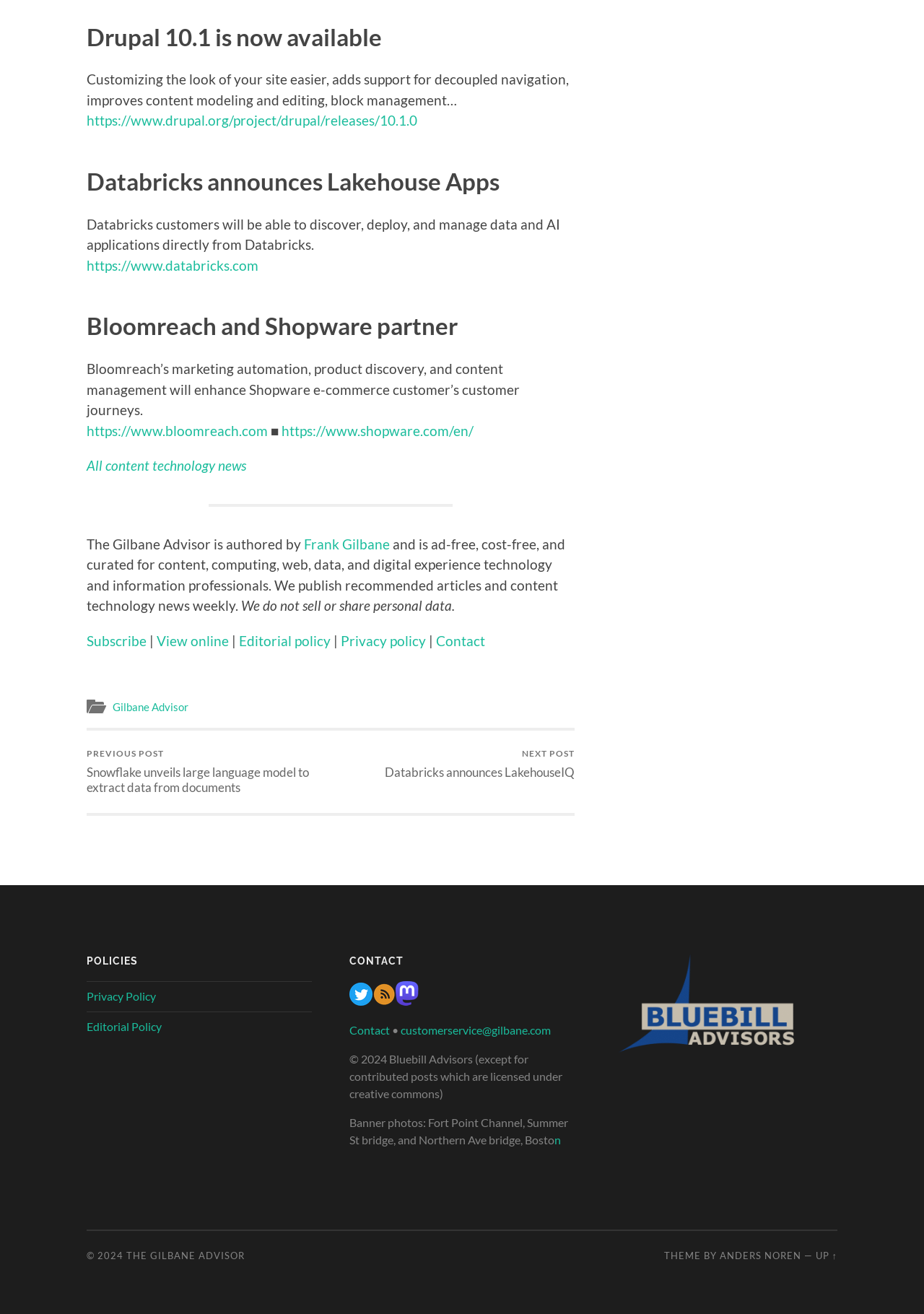Select the bounding box coordinates of the element I need to click to carry out the following instruction: "Click on 'Previous post'".

None